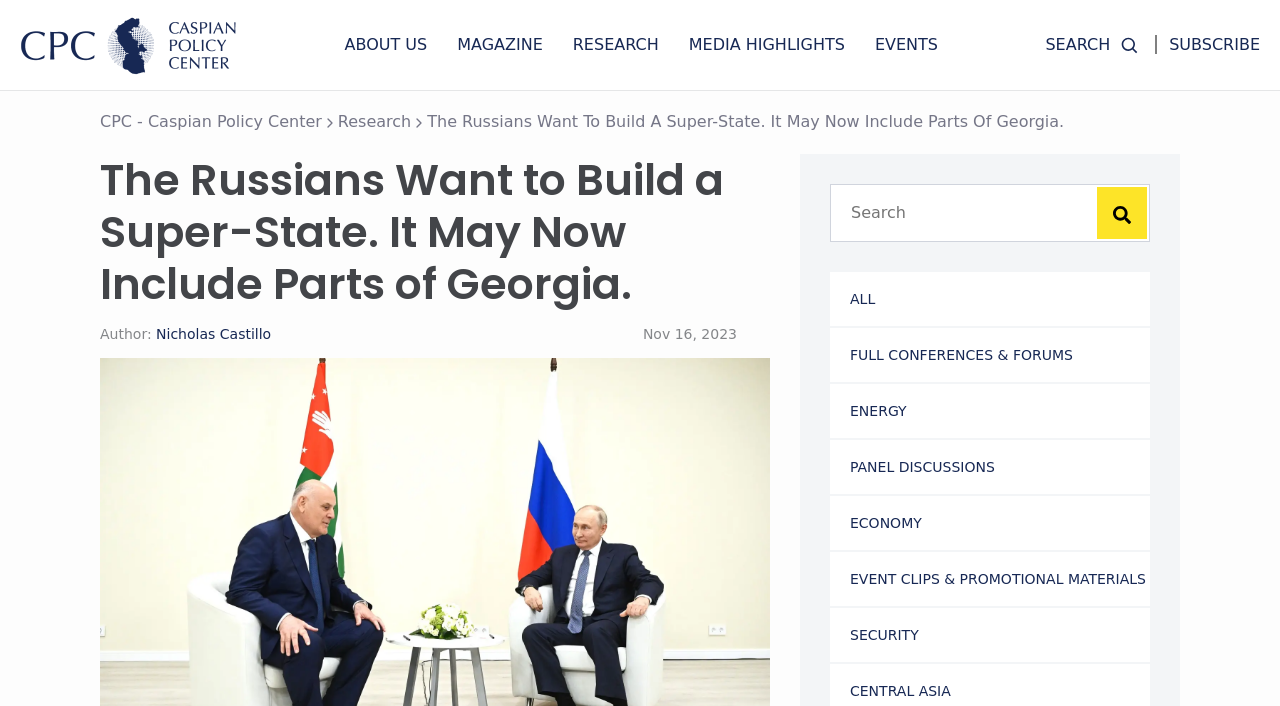Determine the bounding box of the UI component based on this description: "Panel Discussions". The bounding box coordinates should be four float values between 0 and 1, i.e., [left, top, right, bottom].

[0.648, 0.623, 0.898, 0.7]